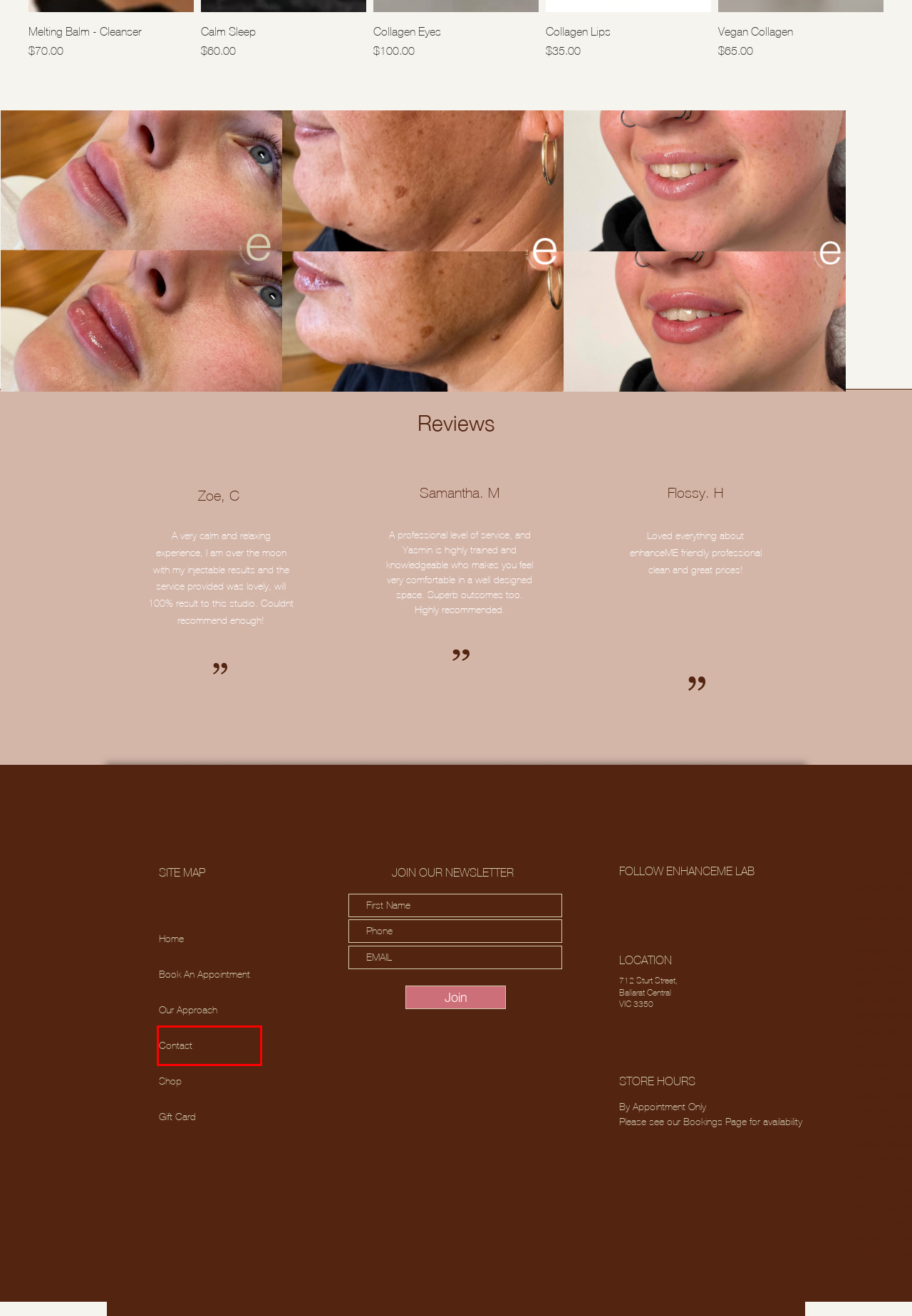Given a screenshot of a webpage featuring a red bounding box, identify the best matching webpage description for the new page after the element within the red box is clicked. Here are the options:
A. Inner Beauty Set | EnhanceMe LAB
B. Collagen Lips | EnhanceMe LAB
C. Book An Appointment | EnhanceMe LAB
D. Calm Sleep | EnhanceMe LAB
E. Beauty Renewal | EnhanceMe LAB
F. About | Enhanceme Lab | Ballarat Central
G. Contact | EnhanceMe LAB
H. Gift Card | EnhanceMe LAB

G